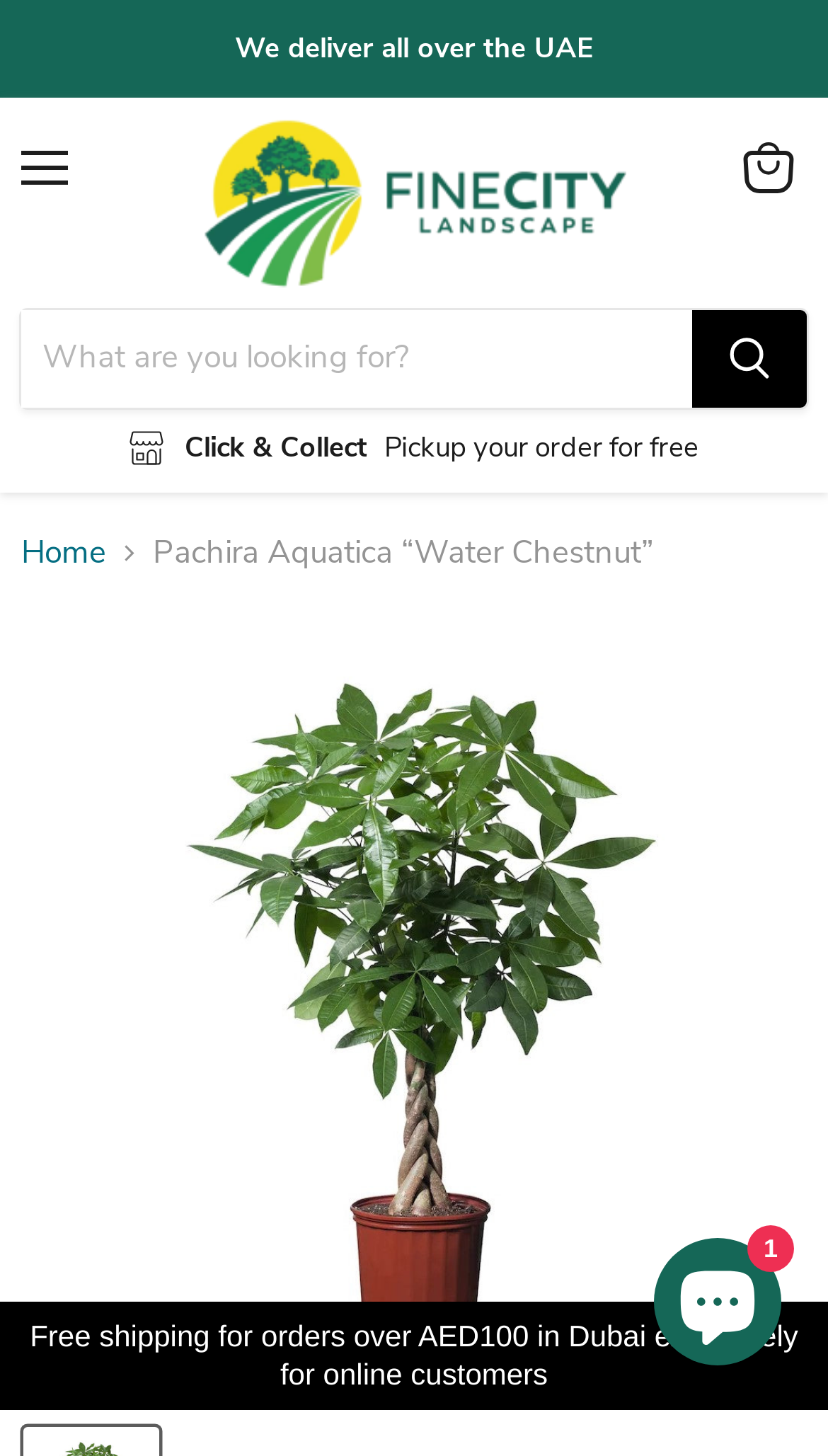Determine the bounding box coordinates of the element that should be clicked to execute the following command: "Click on the menu".

[0.0, 0.082, 0.108, 0.149]